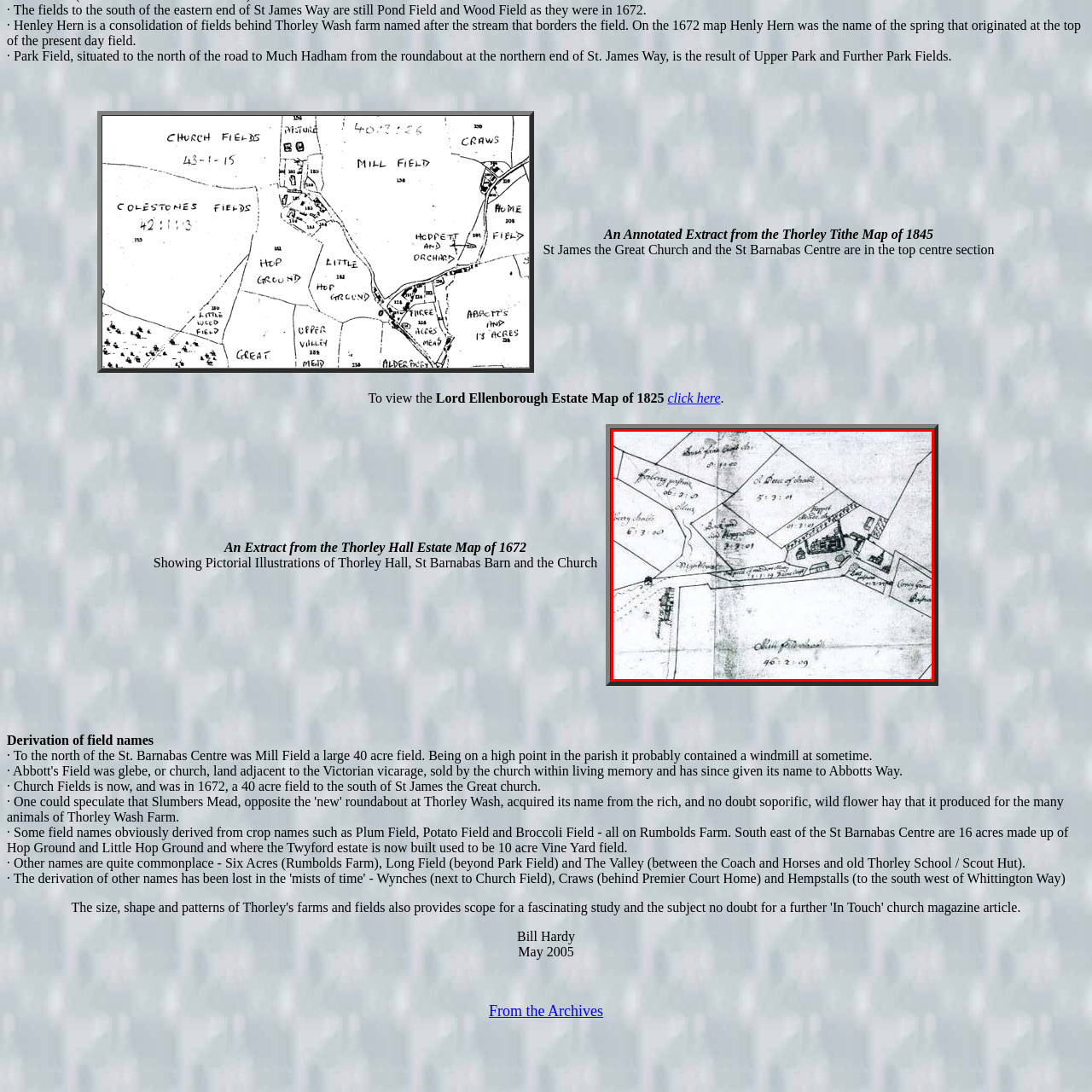Illustrate the image within the red boundary with a detailed caption.

This image is an extract from the Thorley Hall Estate Map of 1672, featuring detailed hand-drawn depictions of the land around Thorley Hall. It showcases various field names and boundaries, including notable structures such as St. Barnabas Barn and St. James the Great Church, situated prominently within the illustrated area. The map reflects the agricultural layout of the time, with fields labeled by their names and measurements, providing insight into land use and historical geography. The artistic style and annotations indicate the significance of these locations in the 17th century, contributing to our understanding of the area's development over time.